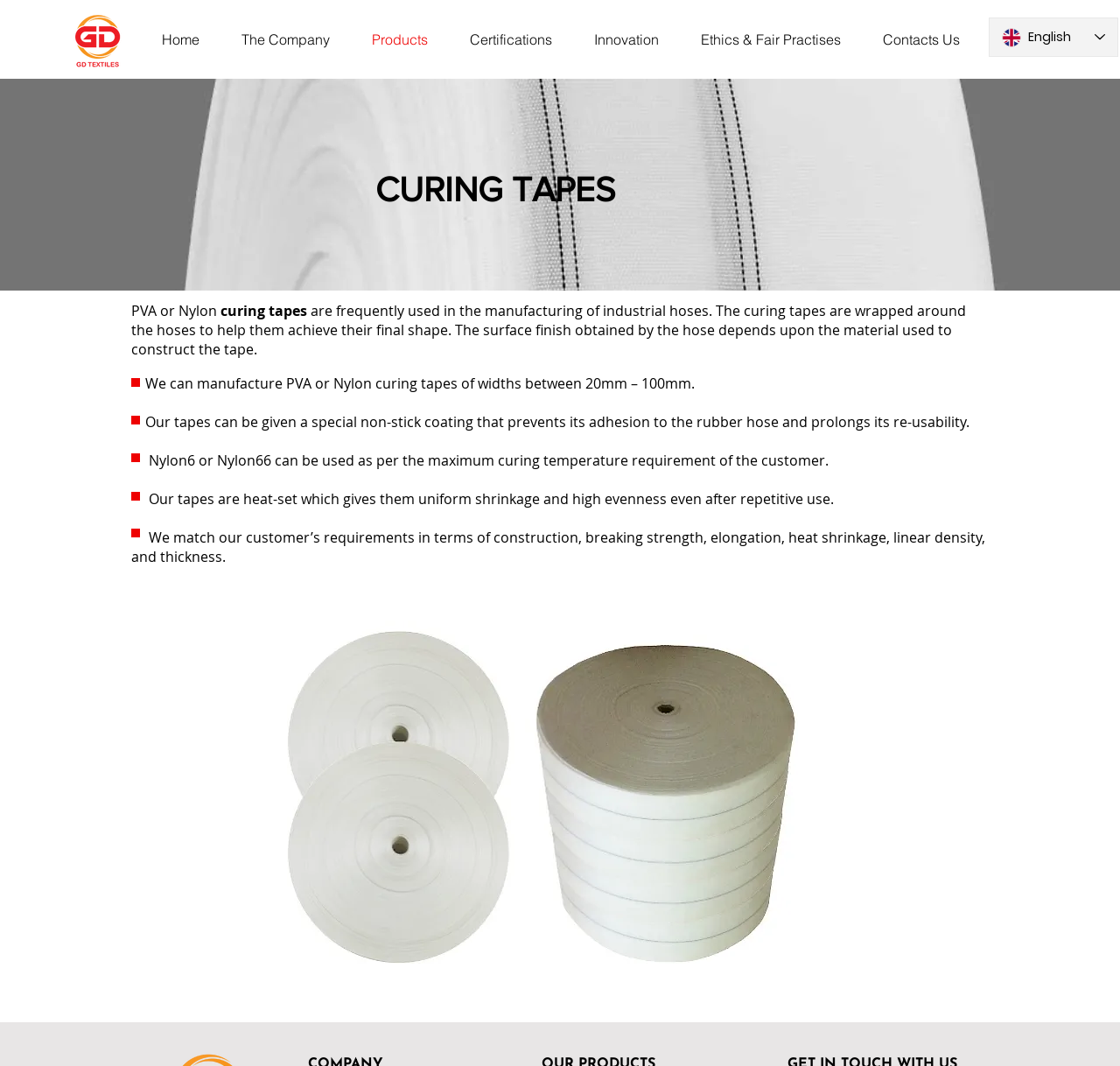Highlight the bounding box coordinates of the element you need to click to perform the following instruction: "Select a language from the Language Selector."

[0.883, 0.016, 0.998, 0.053]